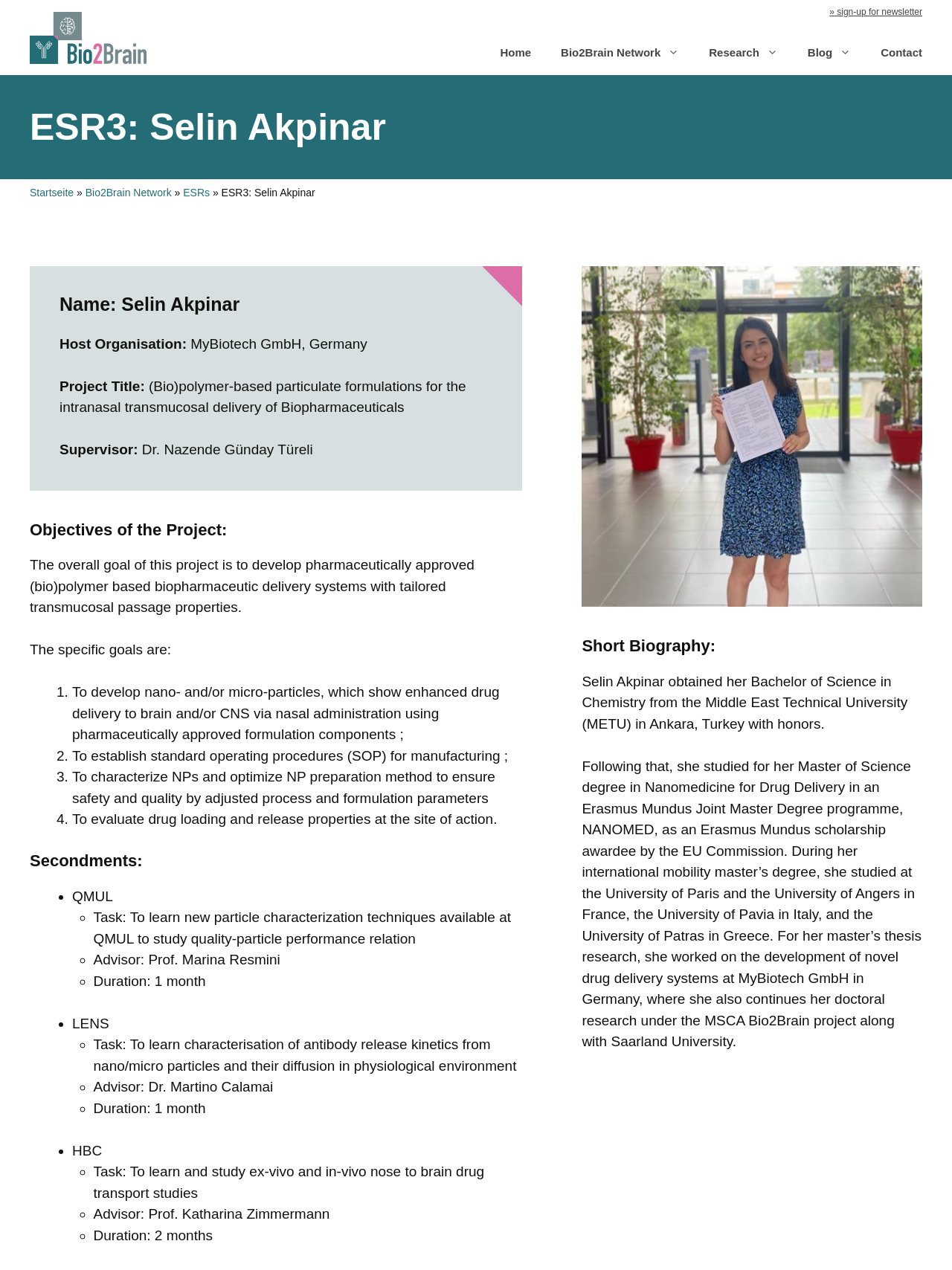Could you provide the bounding box coordinates for the portion of the screen to click to complete this instruction: "Click on the 'ESRs' link"?

[0.192, 0.147, 0.22, 0.156]